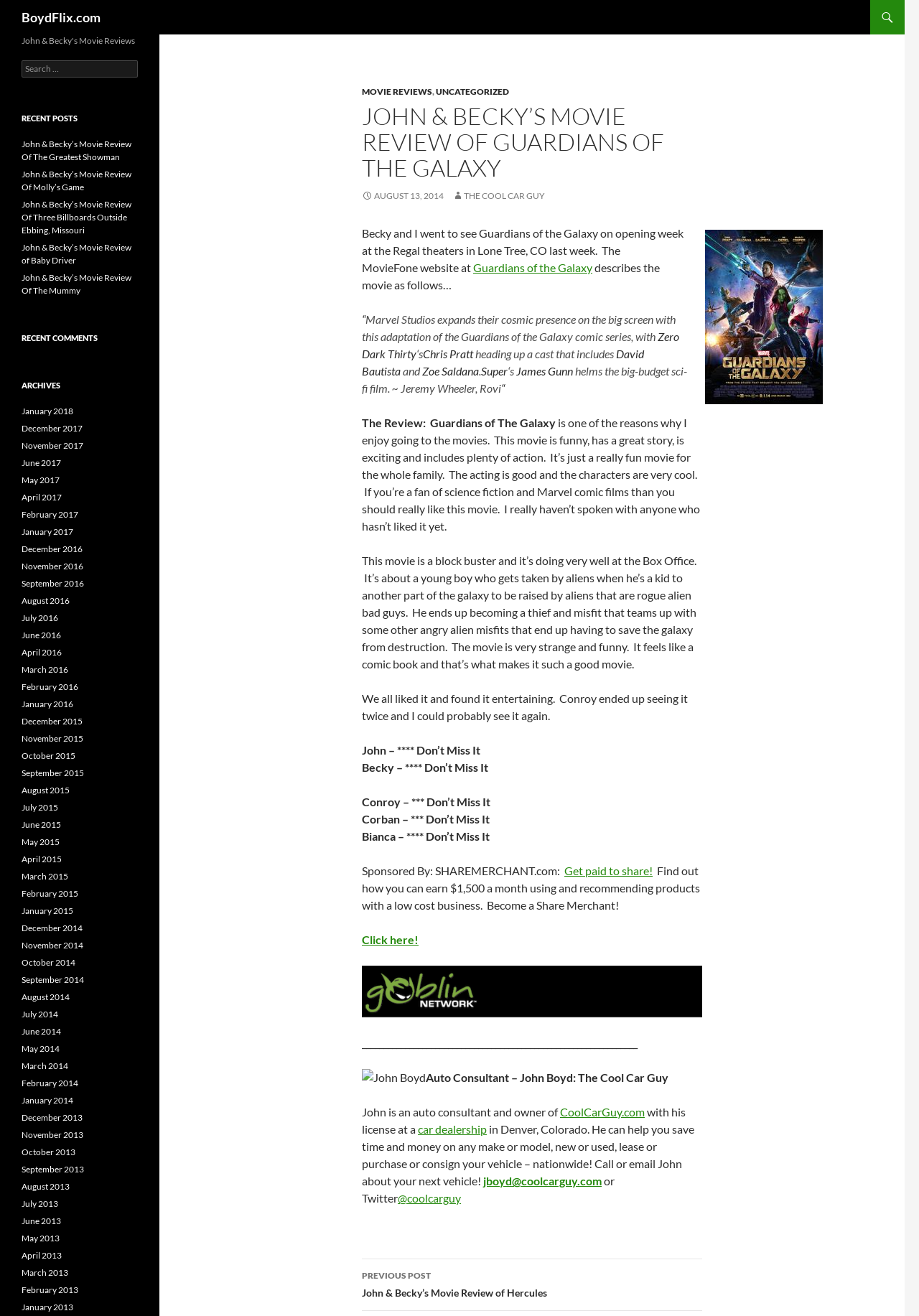Who wrote the movie review?
Based on the image, answer the question in a detailed manner.

The answer can be inferred from the title 'JOHN & BECKY’S MOVIE REVIEW OF GUARDIANS OF THE GALAXY' and the review content, which mentions 'Becky and I' and 'John – **** Don’t Miss It'.